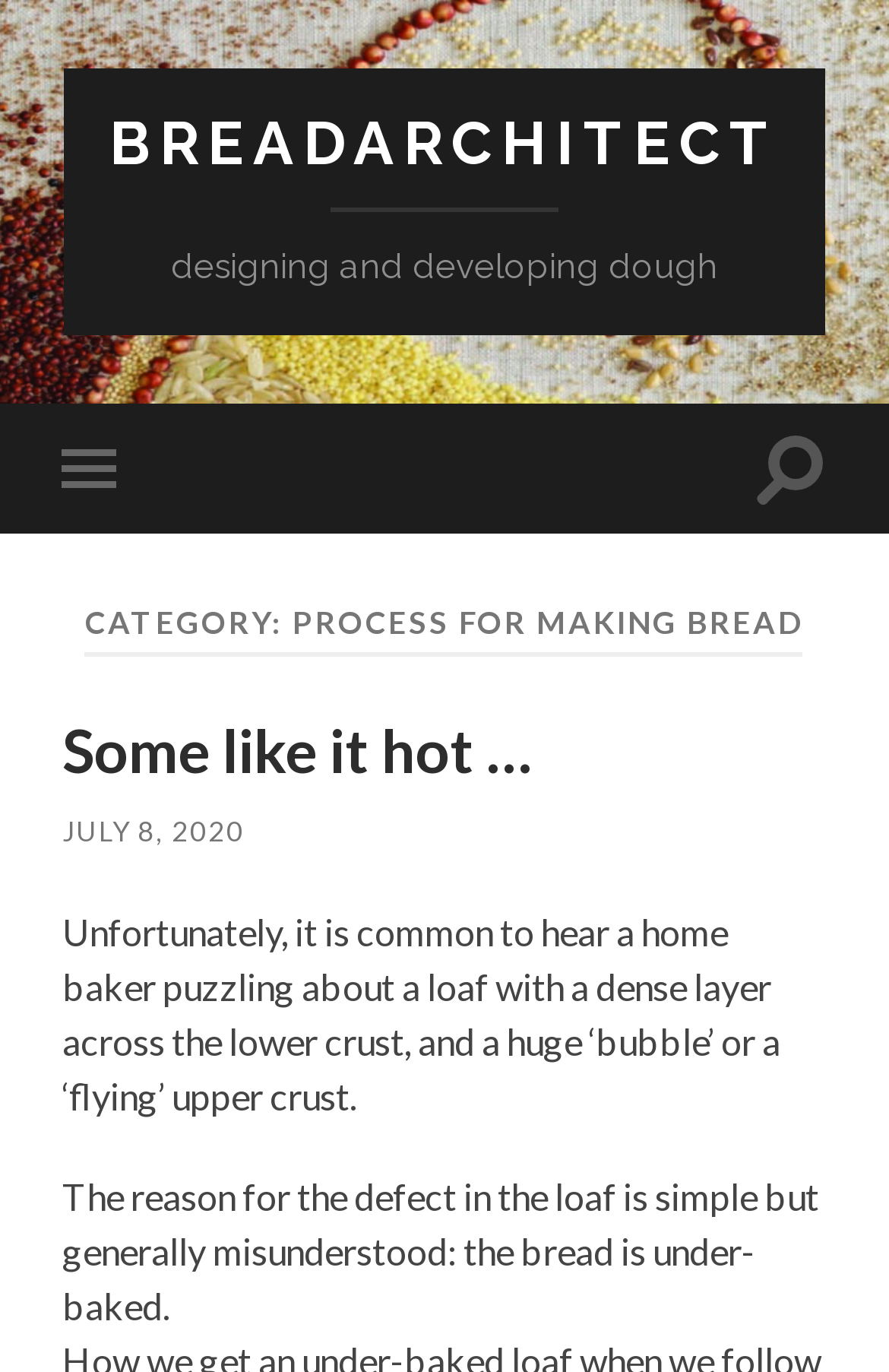What is the date of the article?
Based on the screenshot, provide your answer in one word or phrase.

JULY 8, 2020